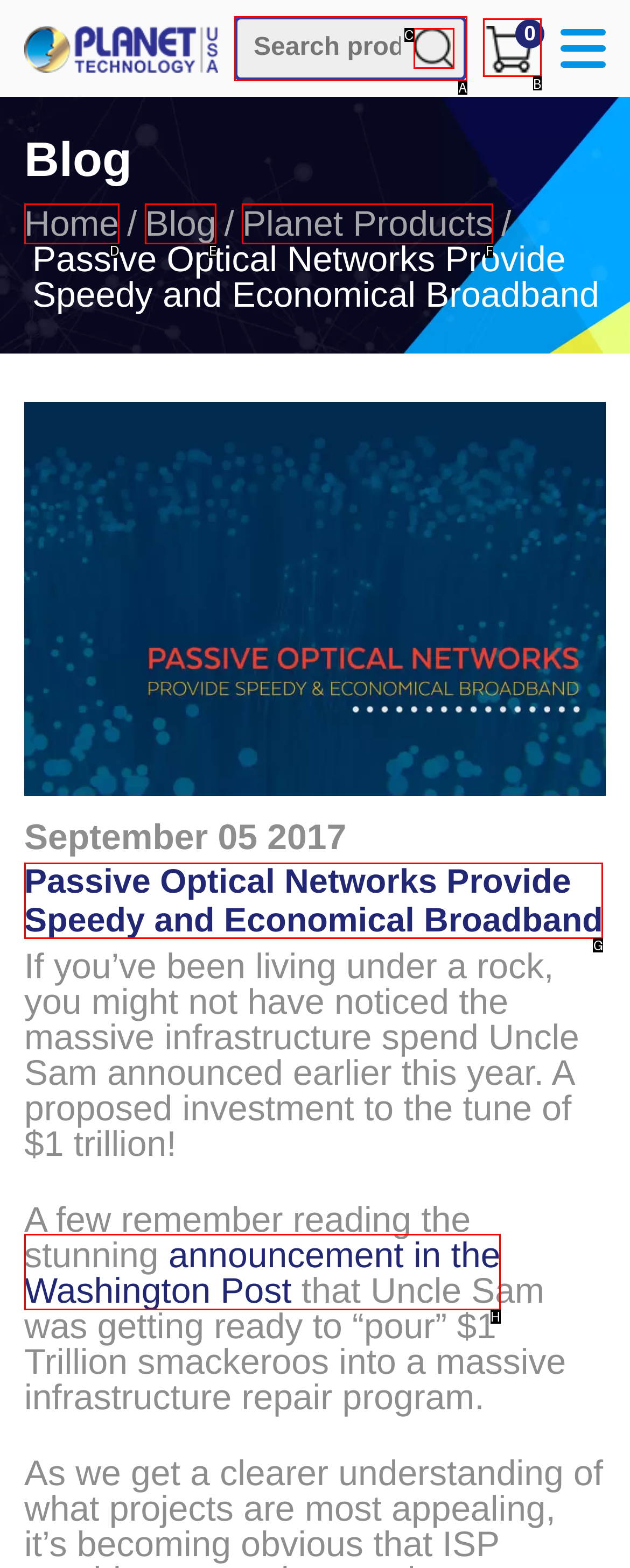Tell me which element should be clicked to achieve the following objective: Click on the 'Cart 0' link
Reply with the letter of the correct option from the displayed choices.

B